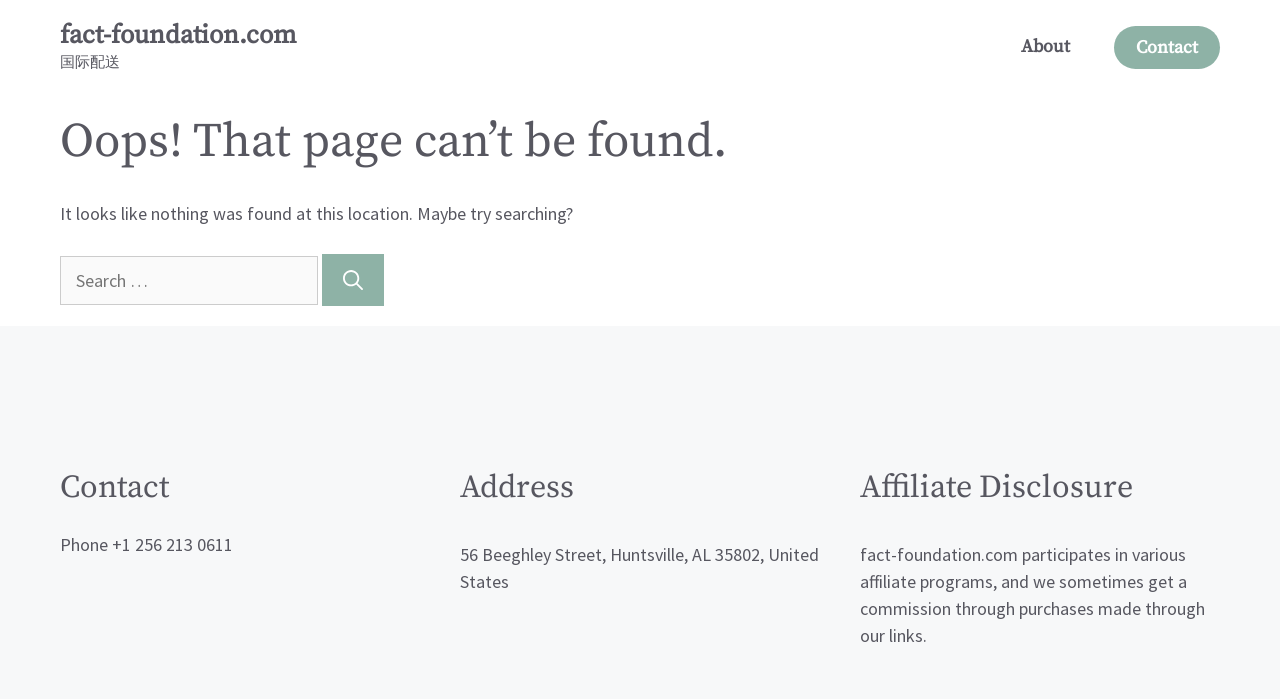Identify the bounding box coordinates for the UI element that matches this description: "About".

[0.78, 0.031, 0.853, 0.103]